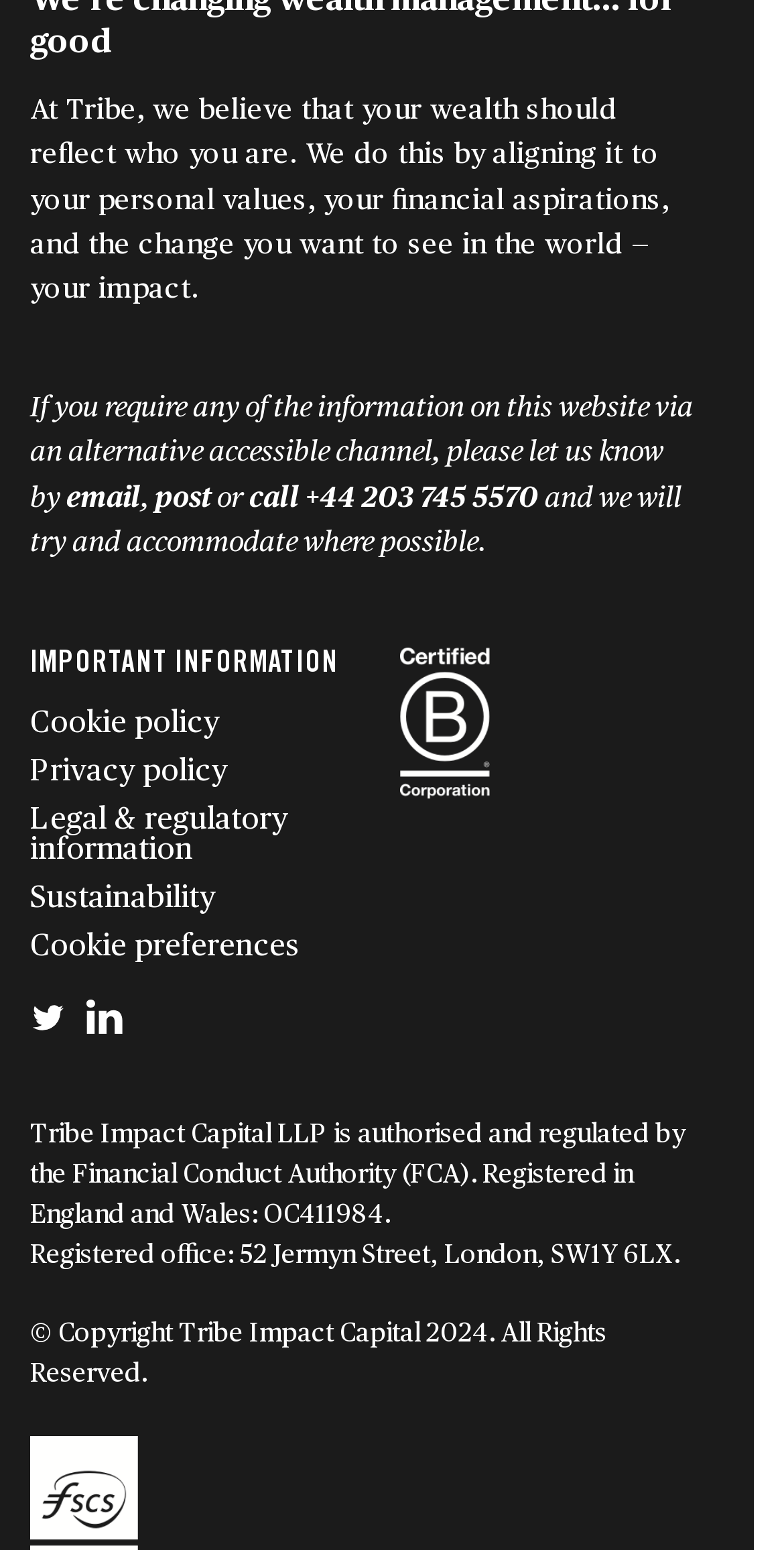What is the company's registered office address?
Based on the image, answer the question with as much detail as possible.

According to the StaticText element with ID 167, the company's registered office address is 52 Jermyn Street, London, SW1Y 6LX, as indicated in the text 'Registered office: 52 Jermyn Street, London, SW1Y 6LX.'